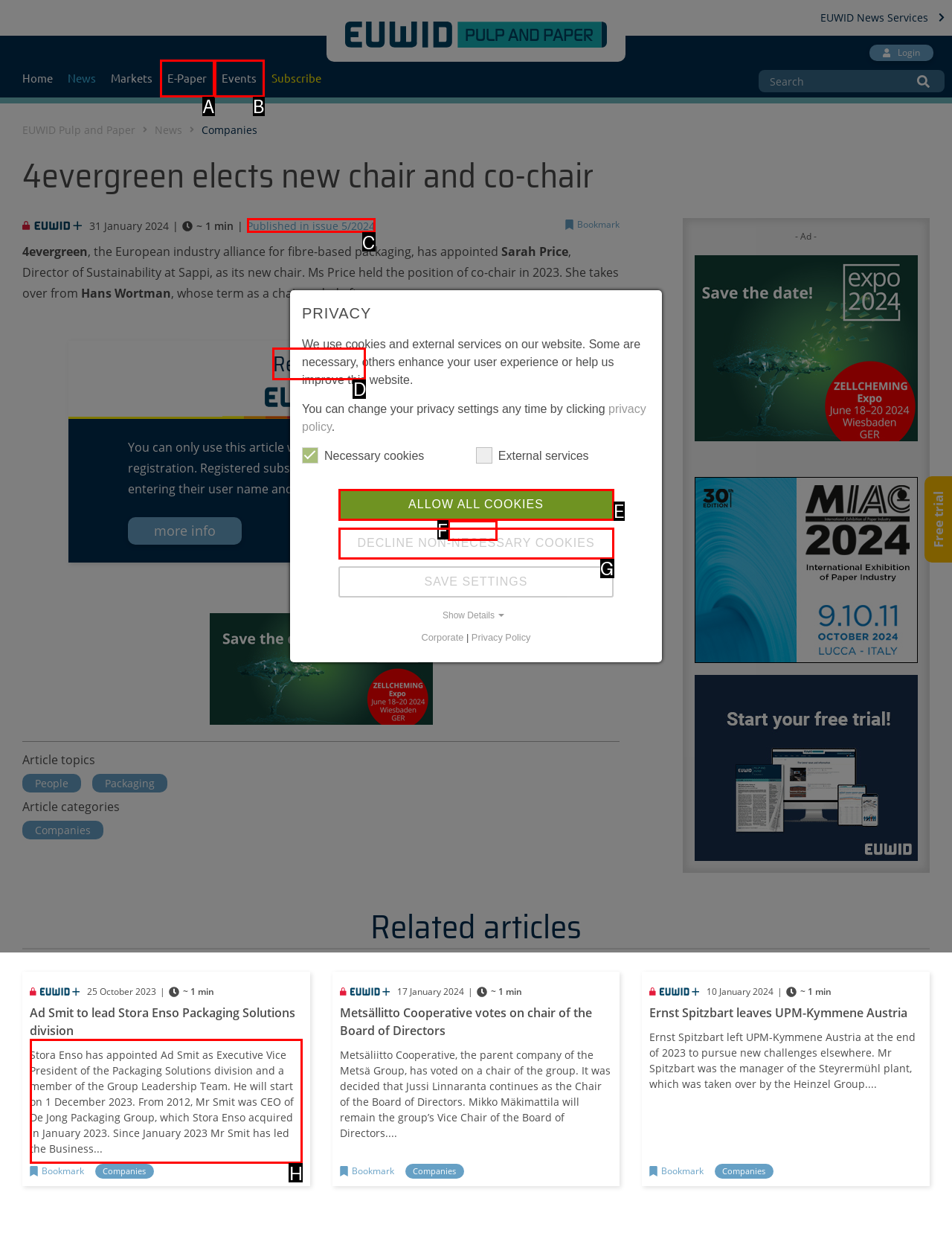What letter corresponds to the UI element to complete this task: Read more about 4evergreen elects new chair and co-chair
Answer directly with the letter.

D